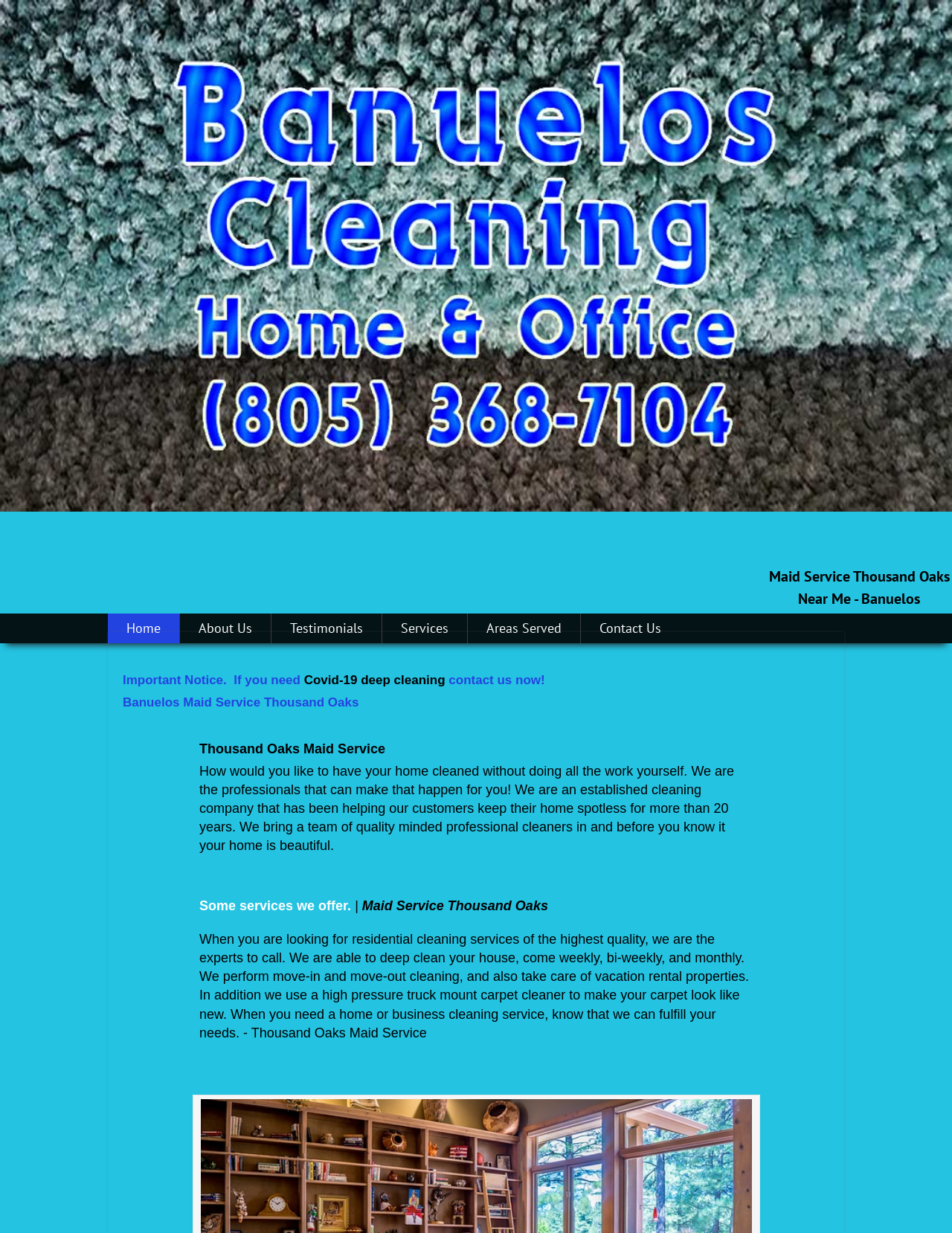Kindly determine the bounding box coordinates of the area that needs to be clicked to fulfill this instruction: "Learn about Covid-19 deep cleaning".

[0.319, 0.546, 0.468, 0.557]